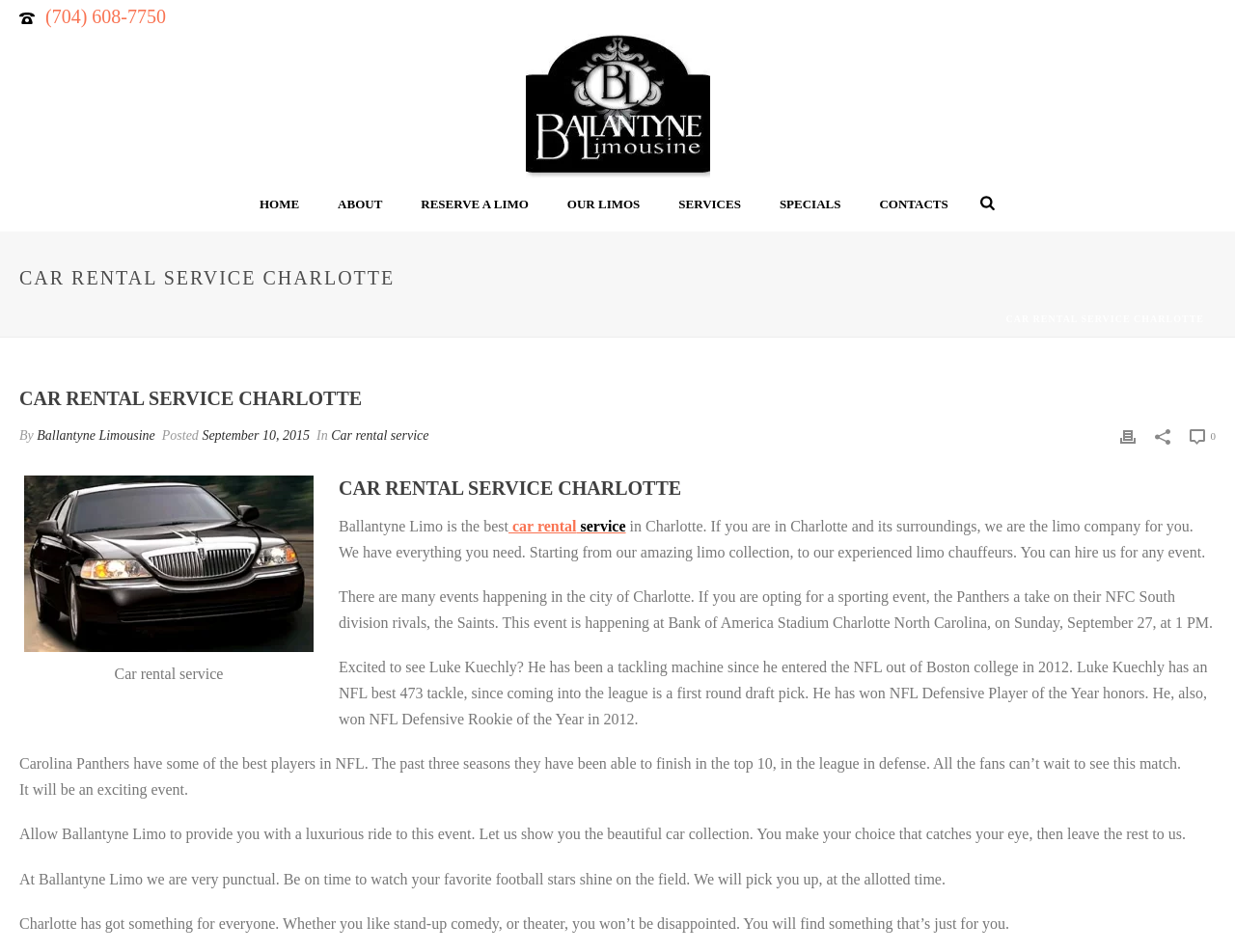Kindly determine the bounding box coordinates of the area that needs to be clicked to fulfill this instruction: "Go to HOME page".

[0.194, 0.188, 0.258, 0.242]